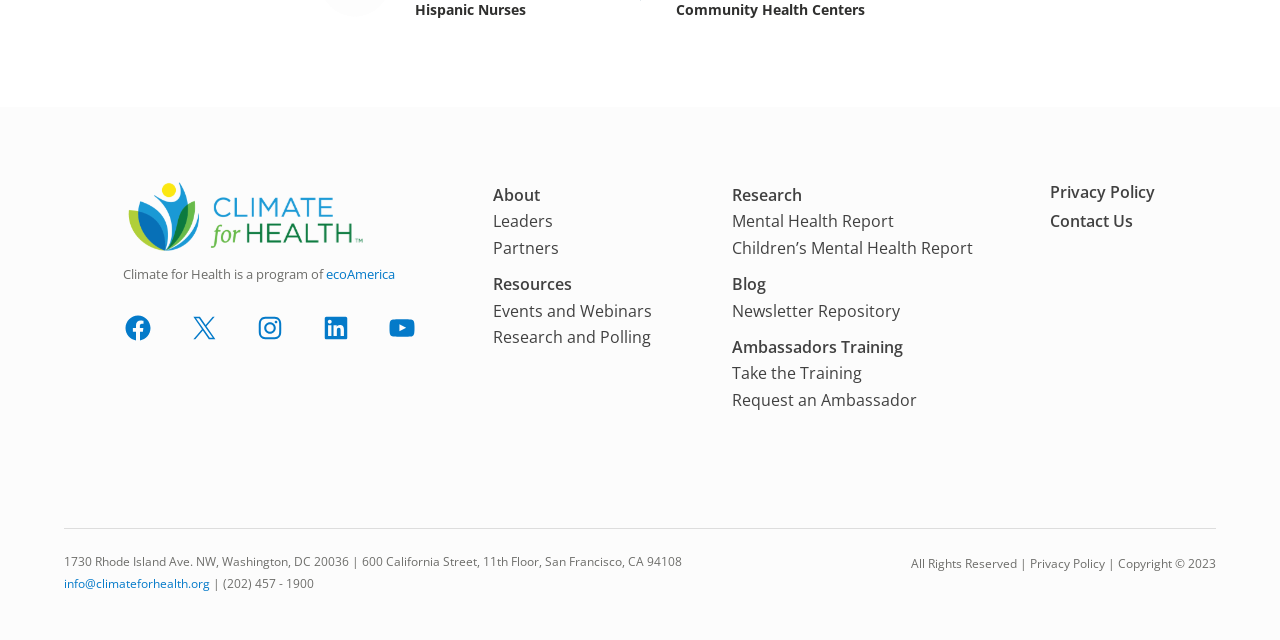Determine the bounding box for the HTML element described here: "Children’s Mental Health Report". The coordinates should be given as [left, top, right, bottom] with each number being a float between 0 and 1.

[0.572, 0.37, 0.76, 0.404]